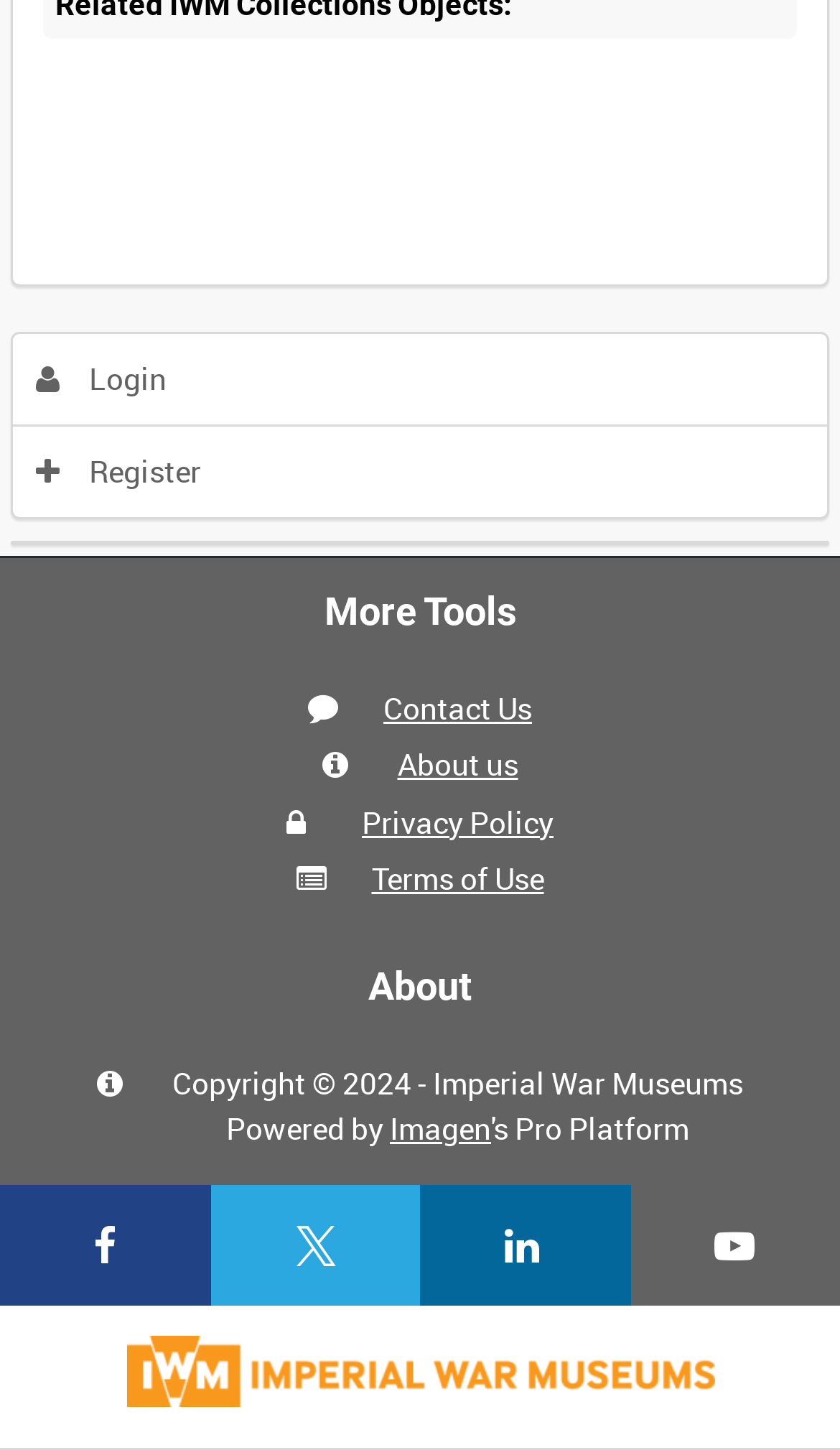What is the website powered by?
Analyze the image and deliver a detailed answer to the question.

The website is powered by Imagen, as mentioned at the bottom of the page in the text 'Powered by Imagen'.